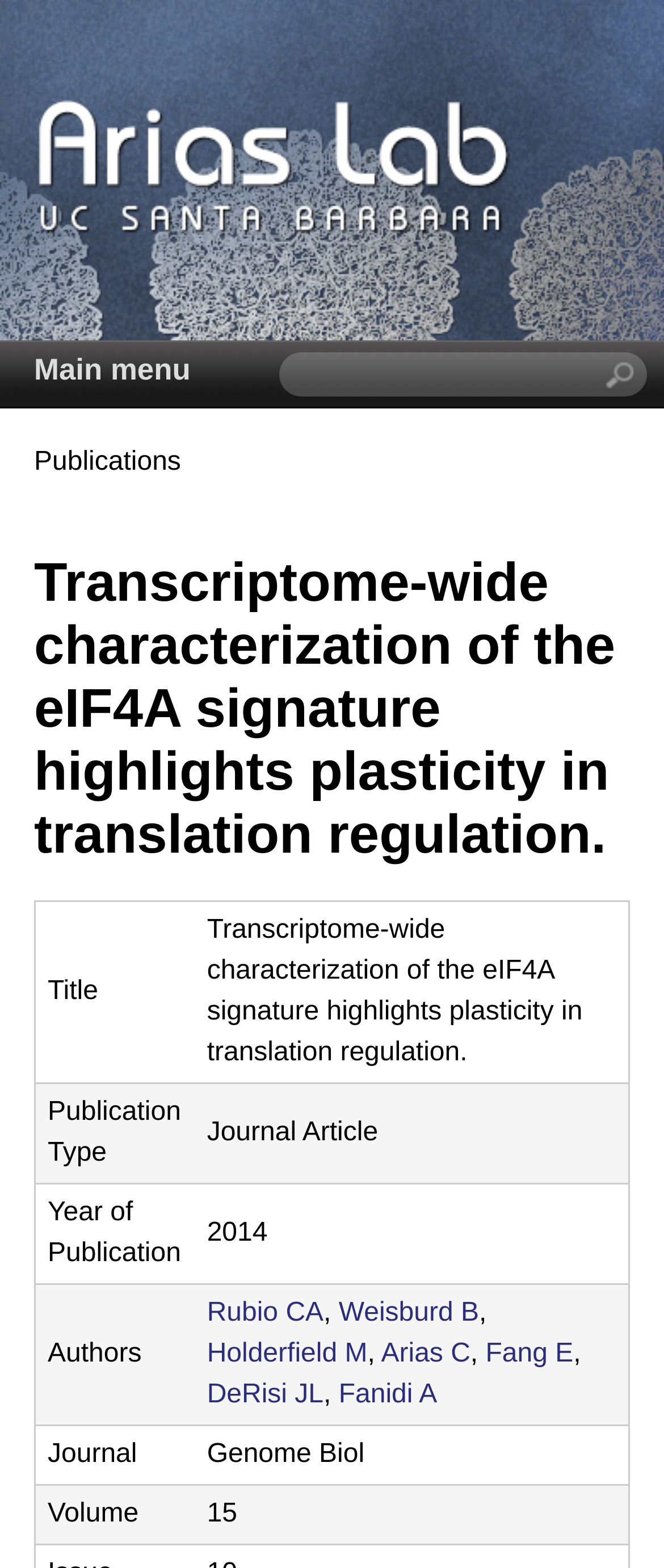Answer the following query with a single word or phrase:
What is the journal name of the publication?

Genome Biol